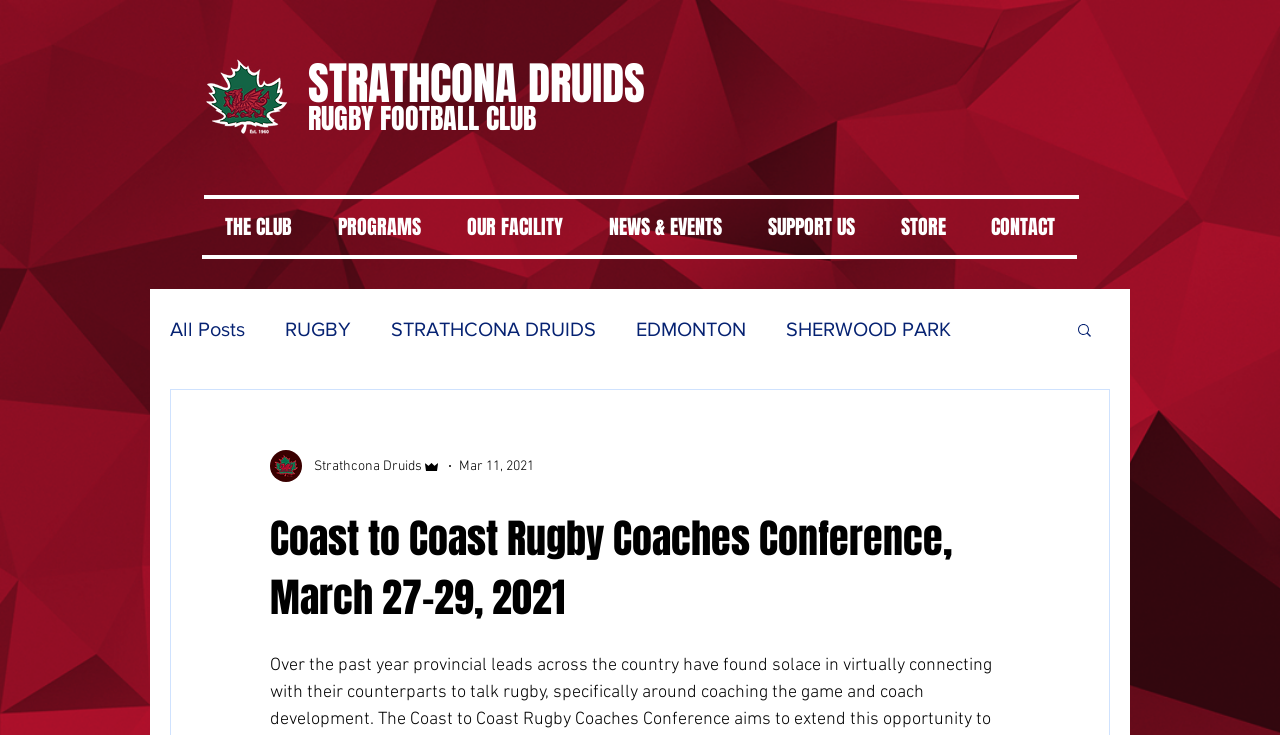What is the name of the rugby football club?
Using the image, provide a detailed and thorough answer to the question.

The name of the rugby football club can be found in the heading element with the text 'STRATHCONA DRUIDS' and also in the link element with the same text.